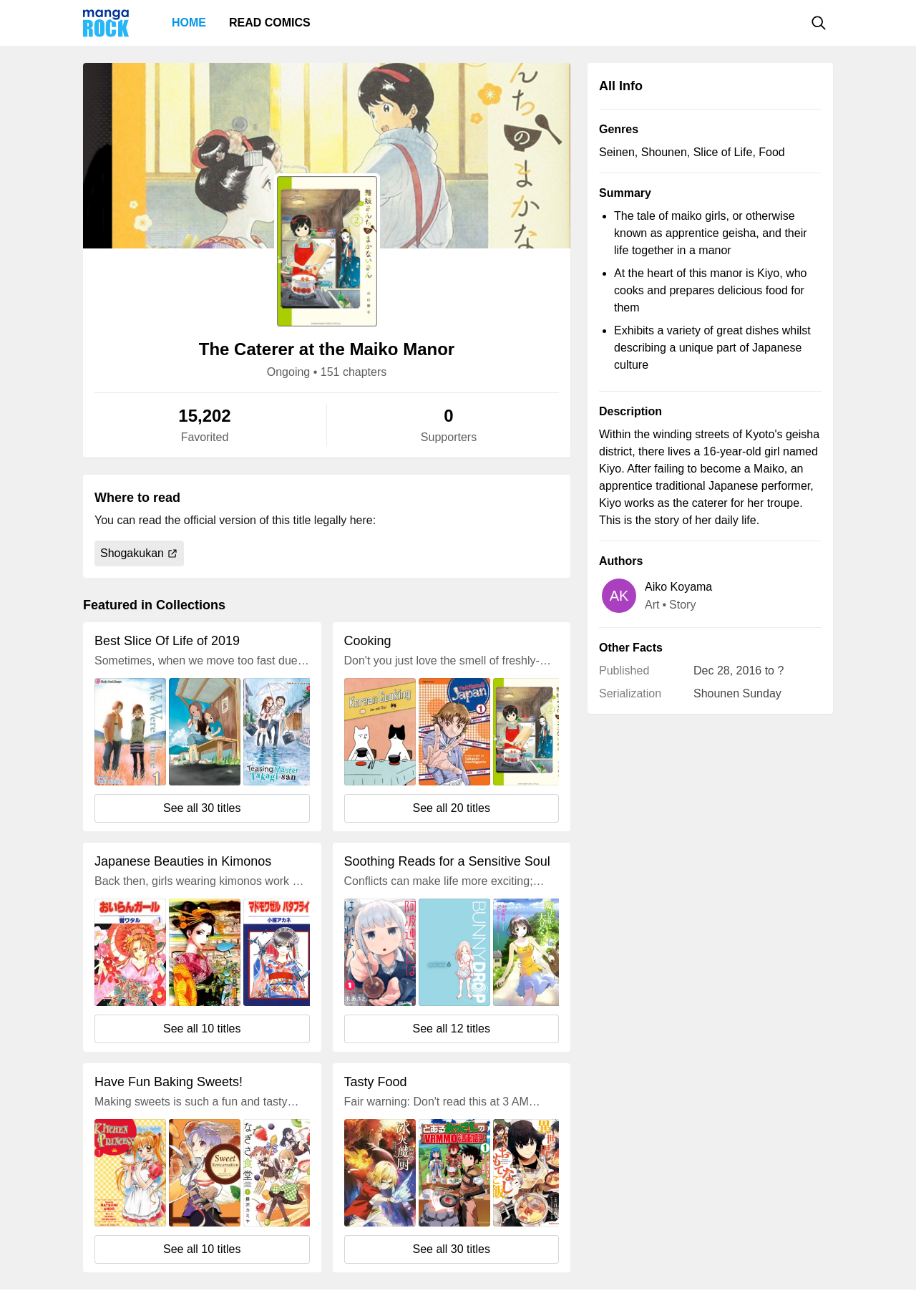Please identify the bounding box coordinates of the clickable region that I should interact with to perform the following instruction: "Read the manga 'The Caterer at the Maiko Manor'". The coordinates should be expressed as four float numbers between 0 and 1, i.e., [left, top, right, bottom].

[0.091, 0.048, 0.623, 0.189]